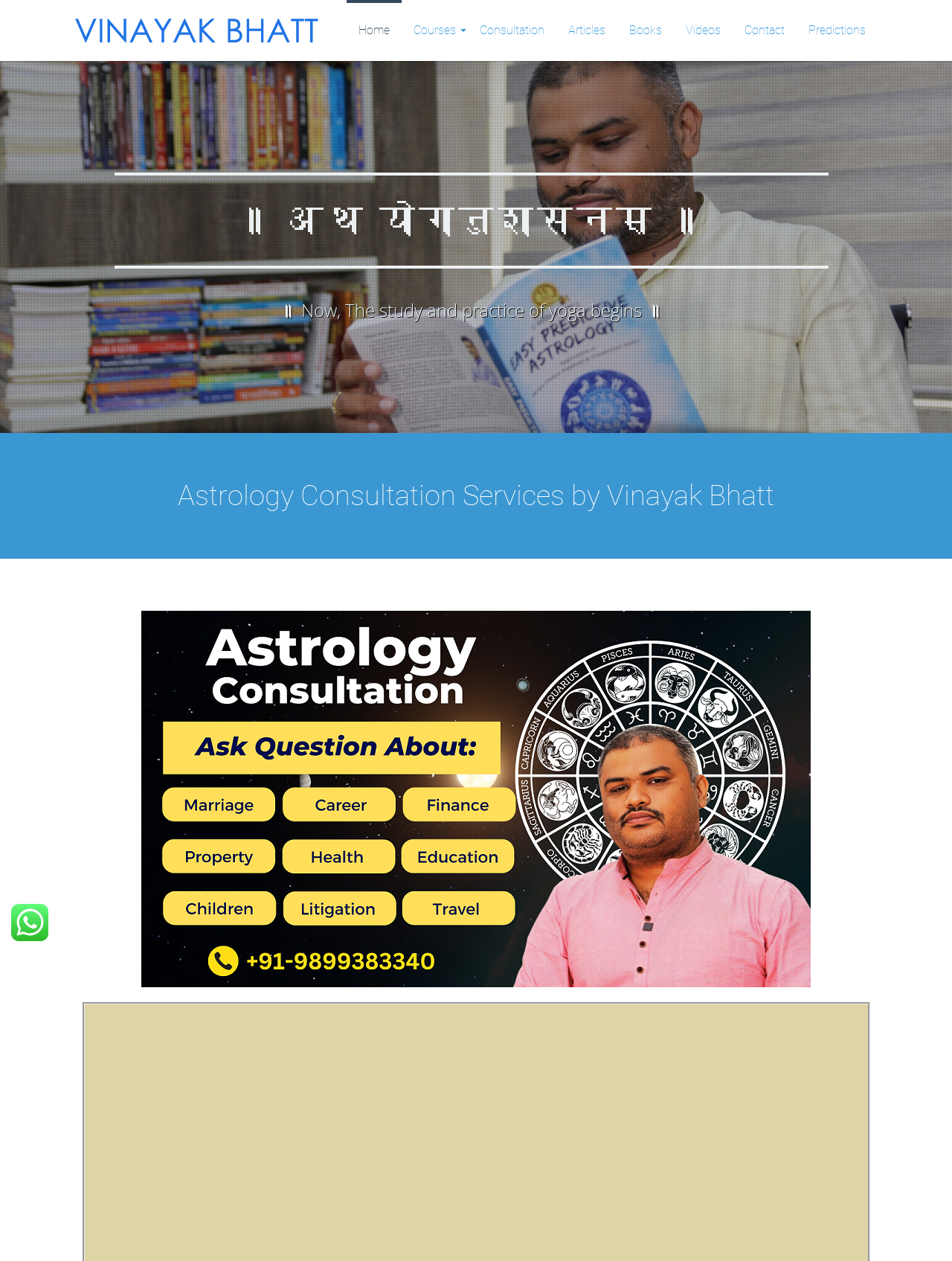Show the bounding box coordinates of the region that should be clicked to follow the instruction: "Click the image at the top."

[0.079, 0.015, 0.334, 0.034]